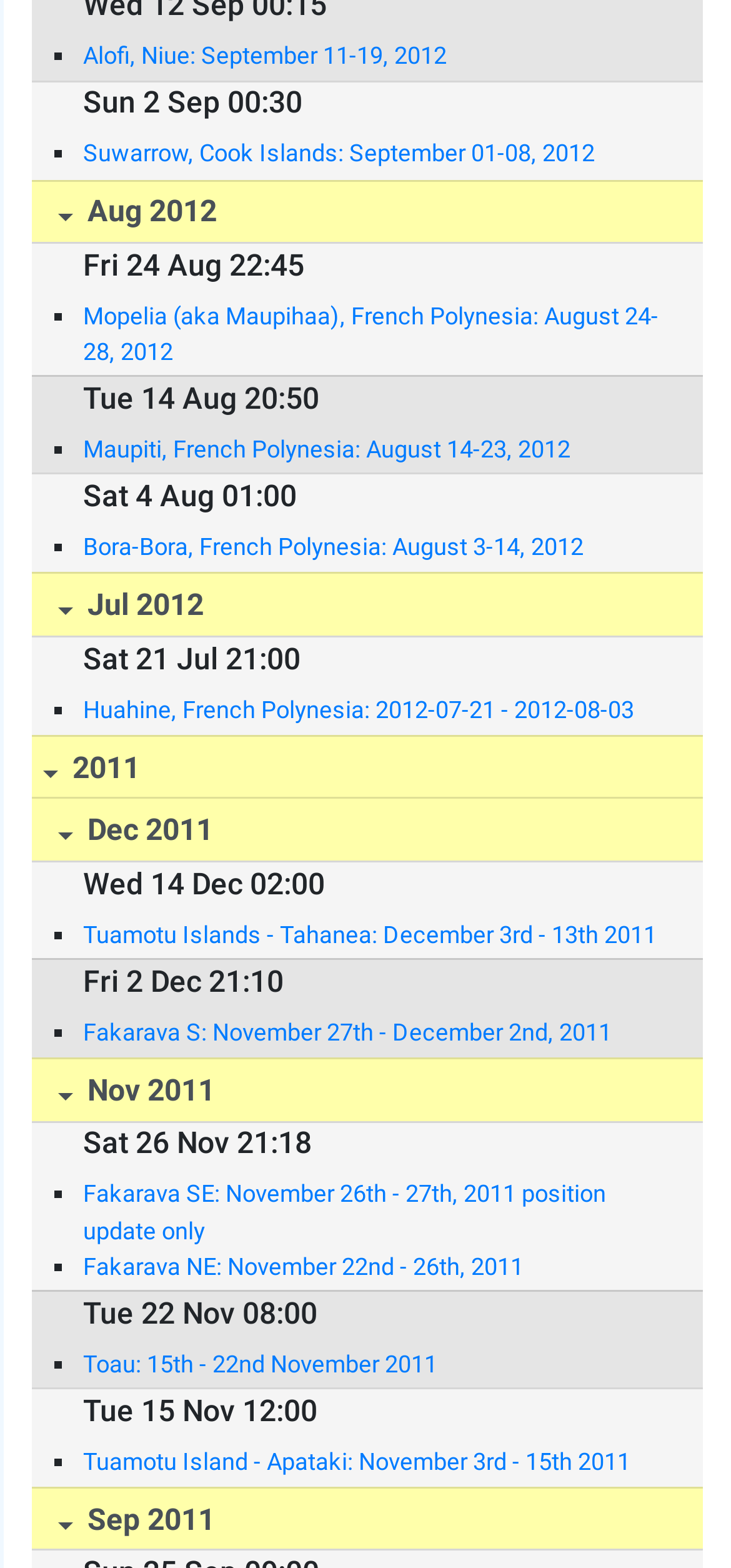Given the description "Alofi, Niue: September 11-19, 2012", provide the bounding box coordinates of the corresponding UI element.

[0.114, 0.024, 0.91, 0.047]